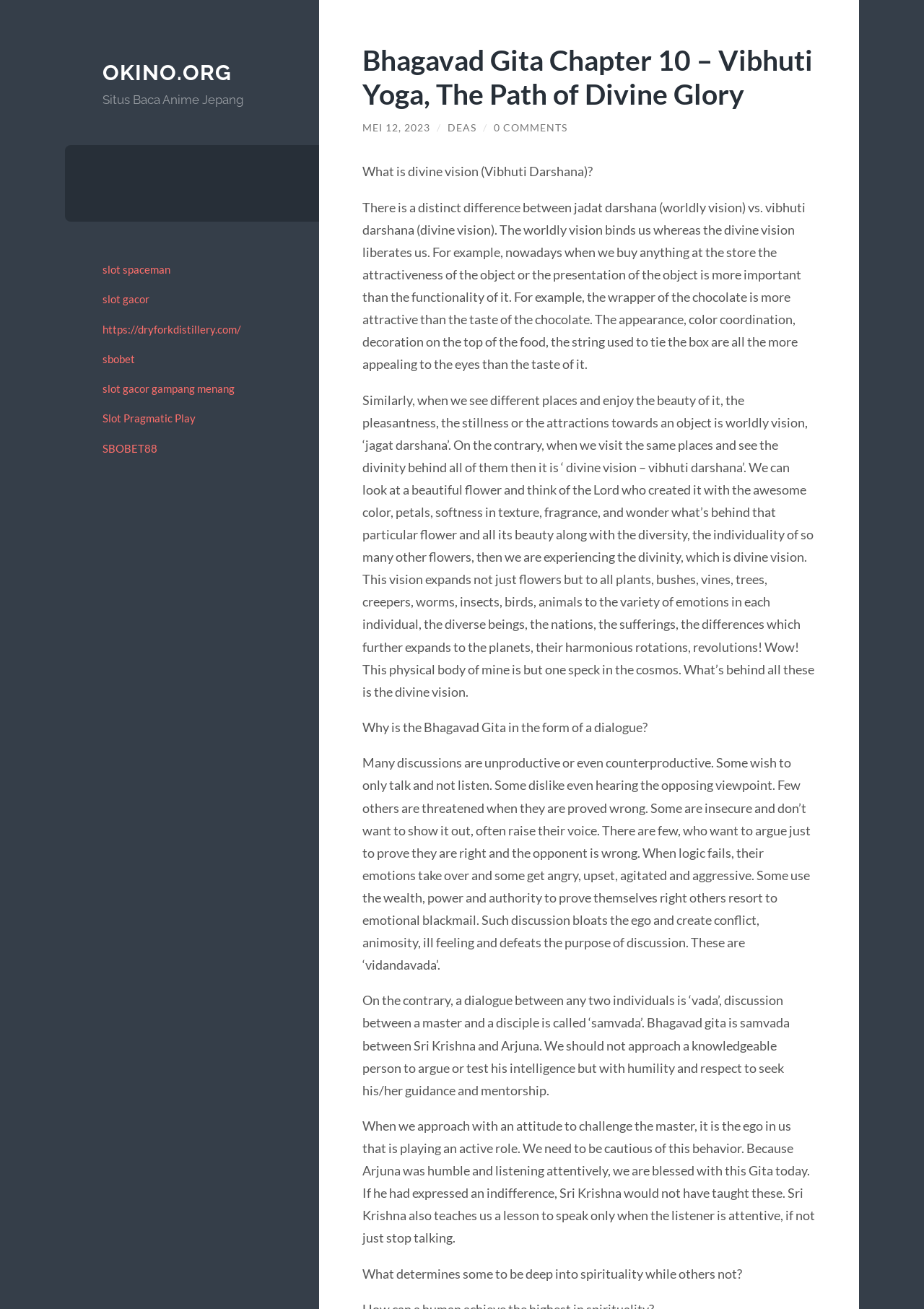Using the provided description: "SBOBET88", find the bounding box coordinates of the corresponding UI element. The output should be four float numbers between 0 and 1, in the format [left, top, right, bottom].

[0.111, 0.337, 0.171, 0.347]